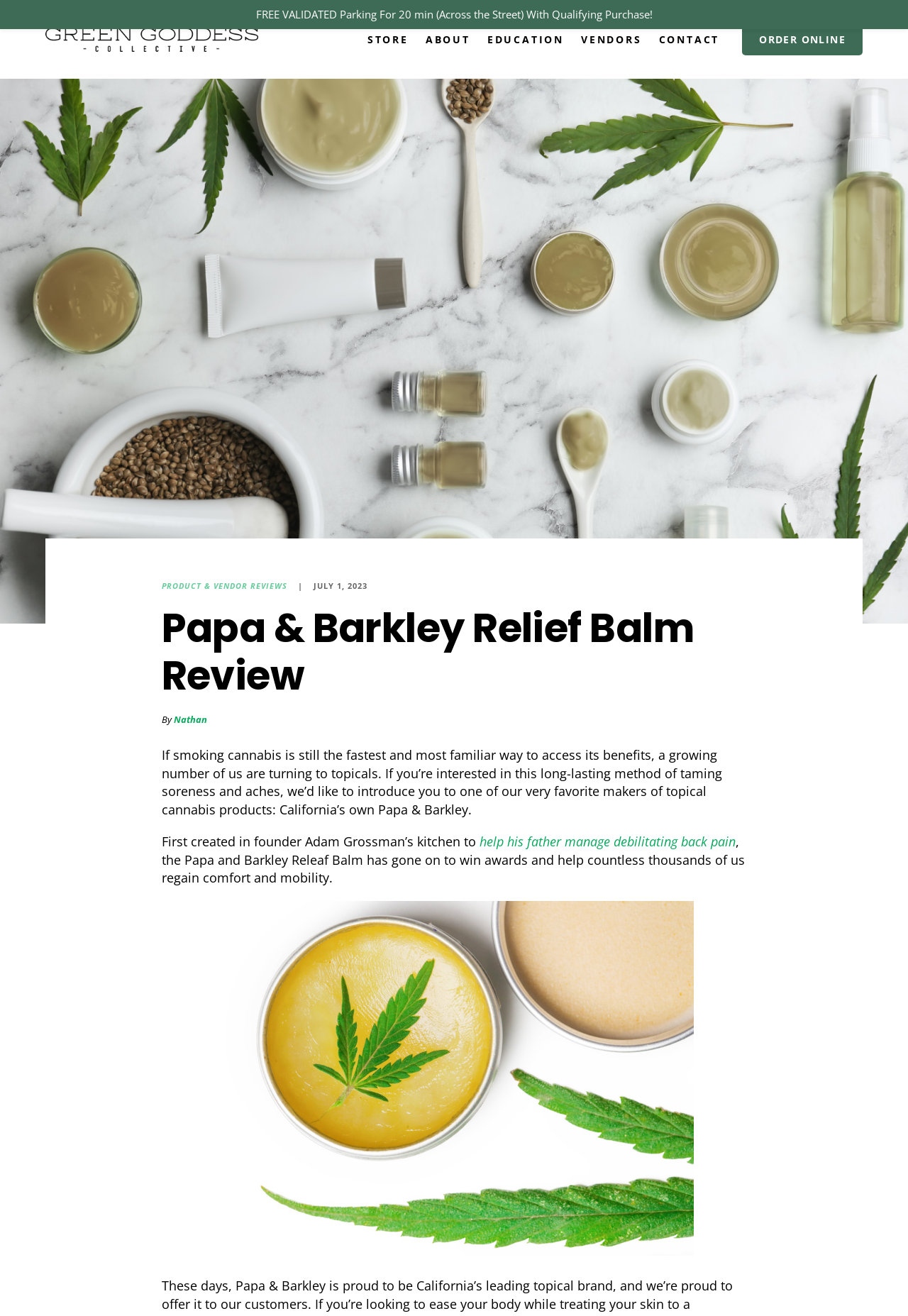Analyze the image and provide a detailed answer to the question: What is the purpose of the Papa and Barkley Releaf Balm?

According to the text, the Papa and Barkley Releaf Balm was first created to help the founder's father manage debilitating back pain, and it has gone on to win awards and help countless thousands of people regain comfort and mobility.